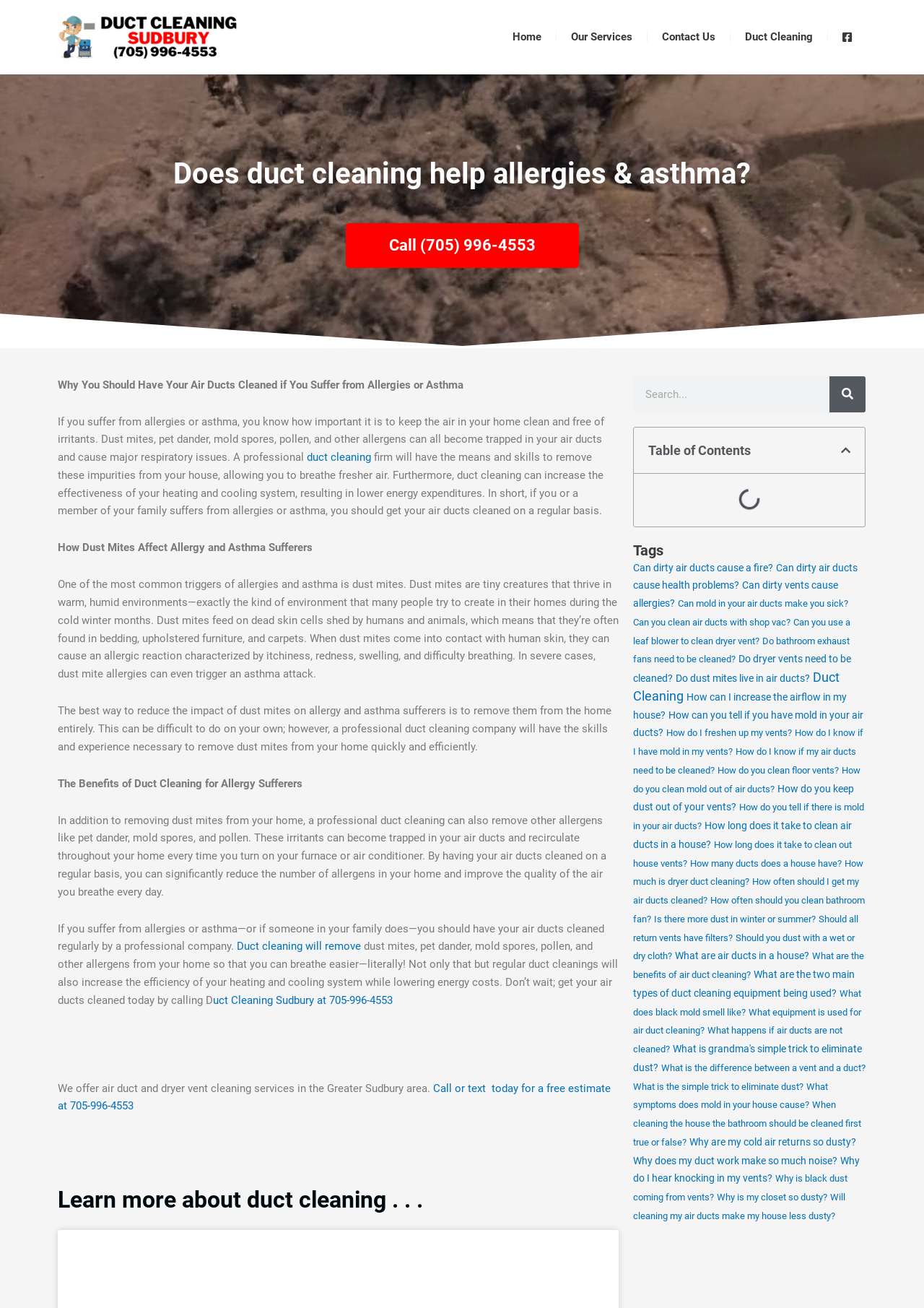What is the phone number to call for a free estimate?
Observe the image and answer the question with a one-word or short phrase response.

705-996-4553